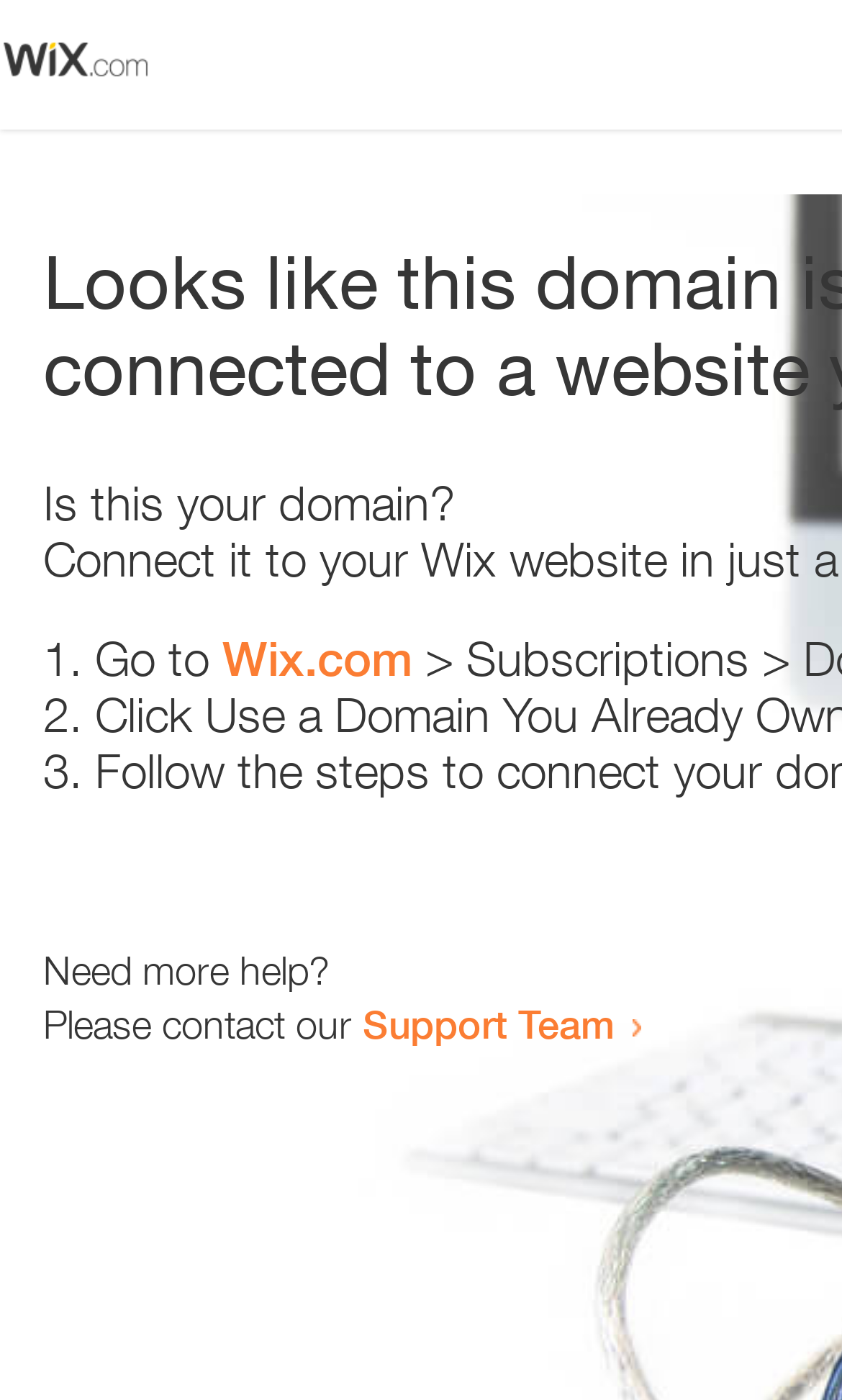Offer an extensive depiction of the webpage and its key elements.

The webpage appears to be an error page, with a small image at the top left corner. Below the image, there is a heading that reads "Is this your domain?" centered on the page. 

Underneath the heading, there is a numbered list with three items. The first item starts with "1." and is followed by the text "Go to" and a link to "Wix.com". The second item starts with "2." and the third item starts with "3.", but their corresponding text is not provided. 

At the bottom of the page, there is a section that offers help. It starts with the text "Need more help?" and is followed by a sentence that reads "Please contact our" and a link to the "Support Team".